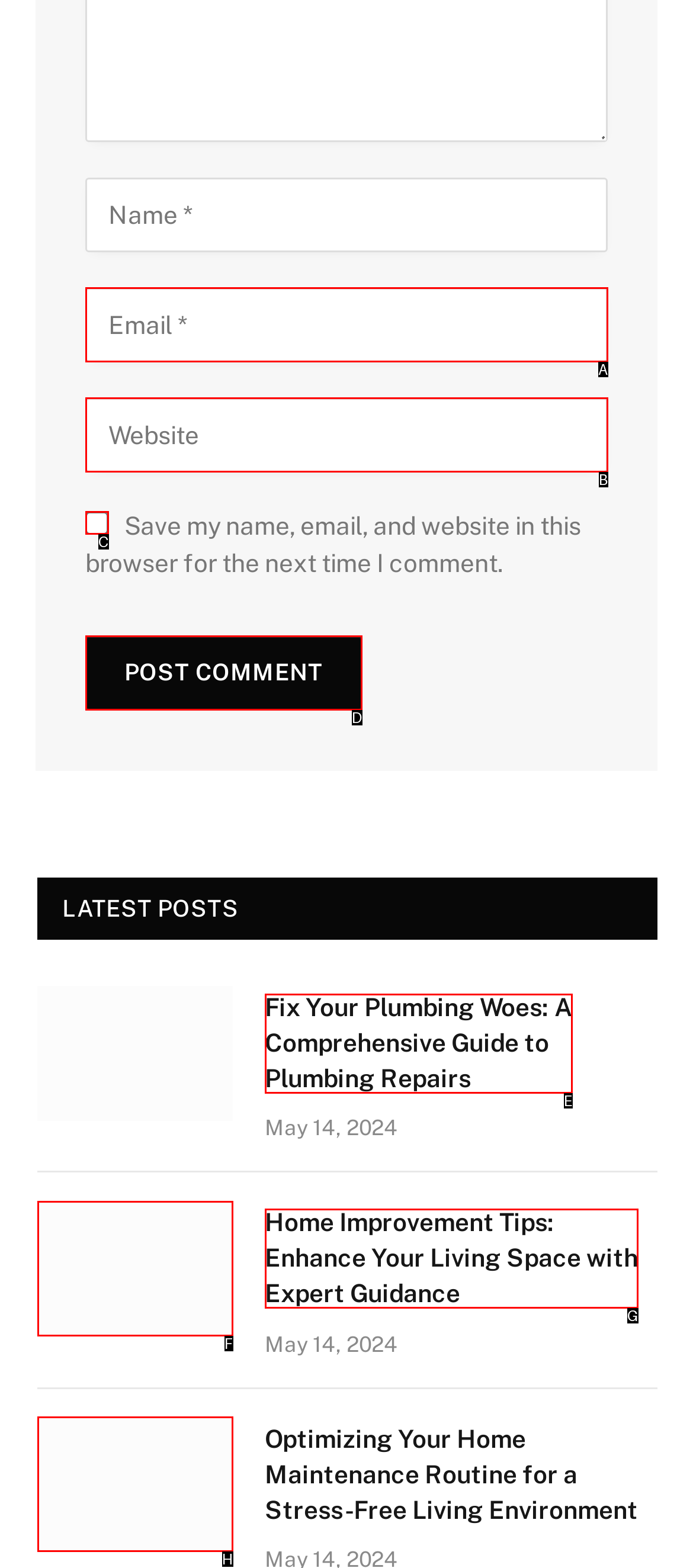Decide which letter you need to select to fulfill the task: Visit the Home Improvement Tips page
Answer with the letter that matches the correct option directly.

F